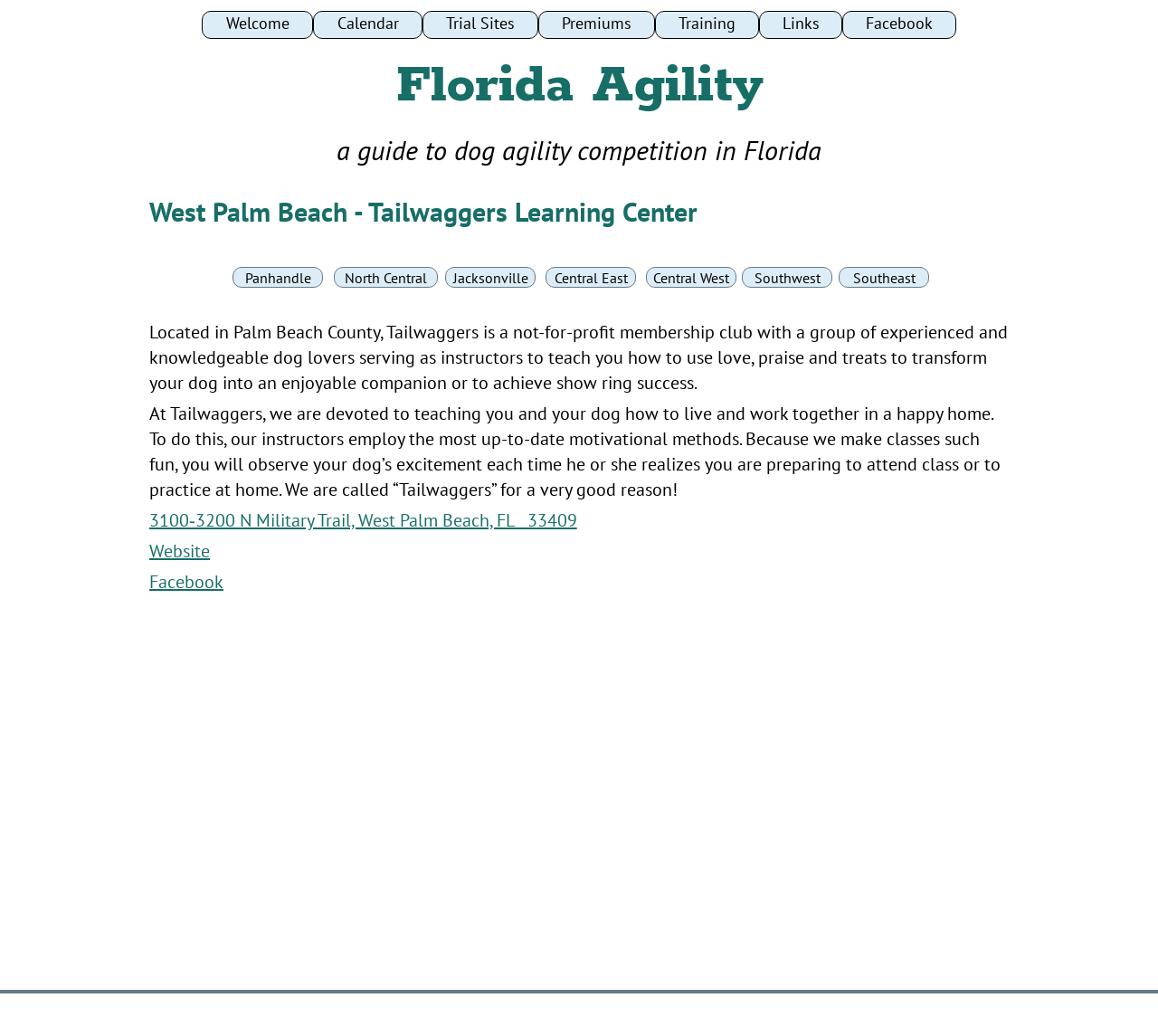Answer this question using a single word or a brief phrase:
How do Tailwaggers' instructors teach?

Using love, praise, and treats